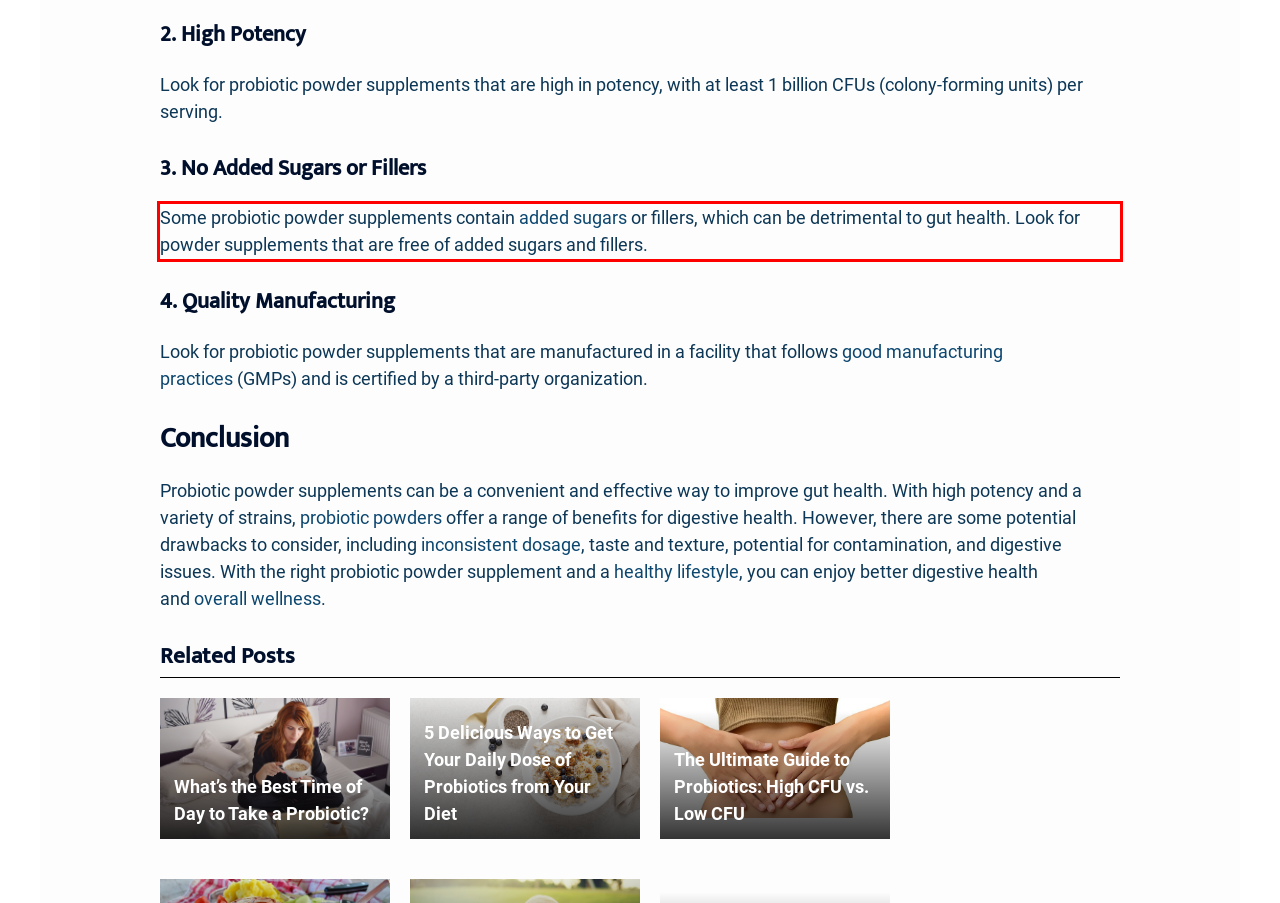Examine the screenshot of the webpage, locate the red bounding box, and perform OCR to extract the text contained within it.

Some probiotic powder supplements contain added sugars or fillers, which can be detrimental to gut health. Look for powder supplements that are free of added sugars and fillers.